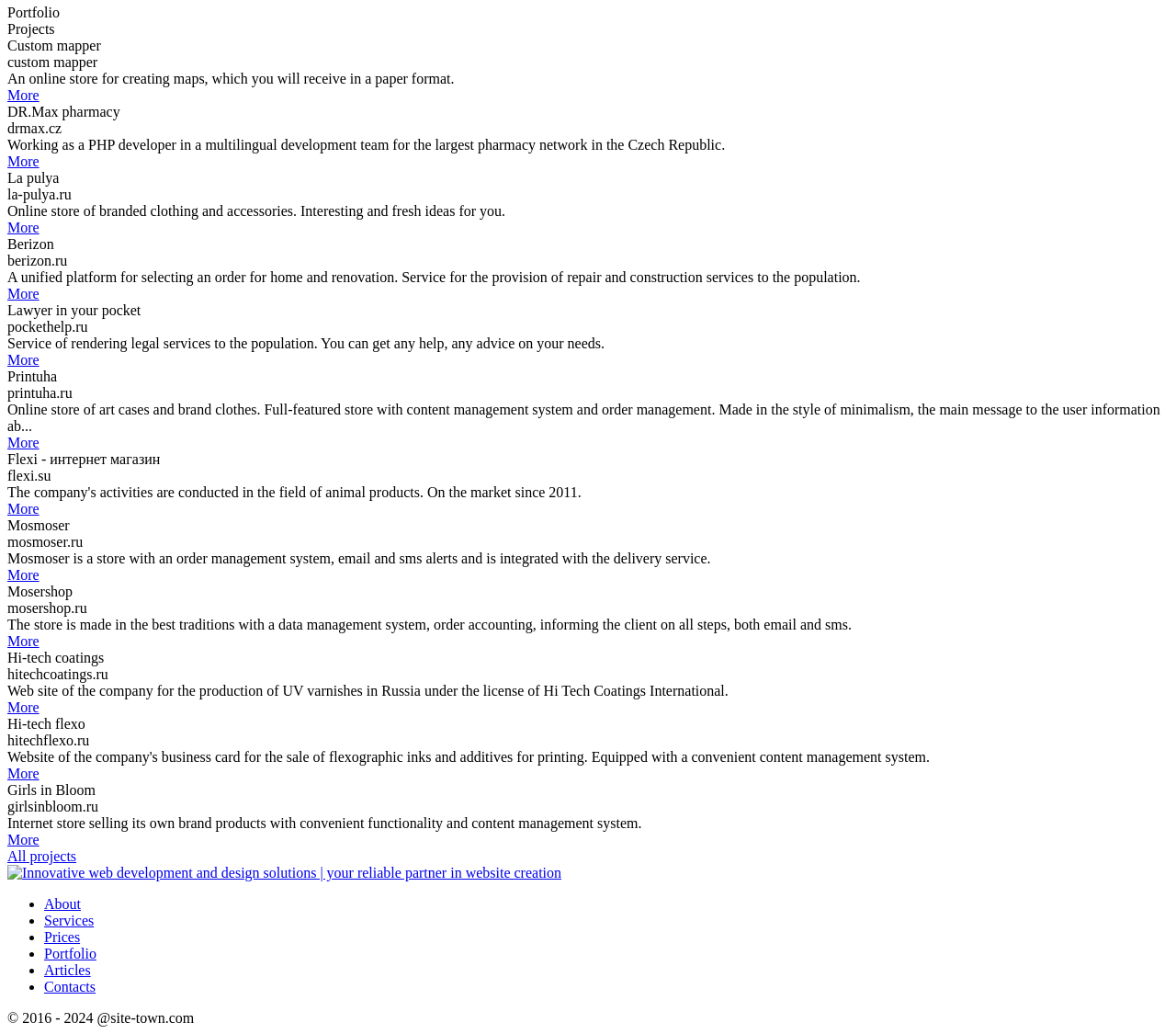Pinpoint the bounding box coordinates of the element that must be clicked to accomplish the following instruction: "Go to 'Contacts'". The coordinates should be in the format of four float numbers between 0 and 1, i.e., [left, top, right, bottom].

[0.038, 0.947, 0.081, 0.962]